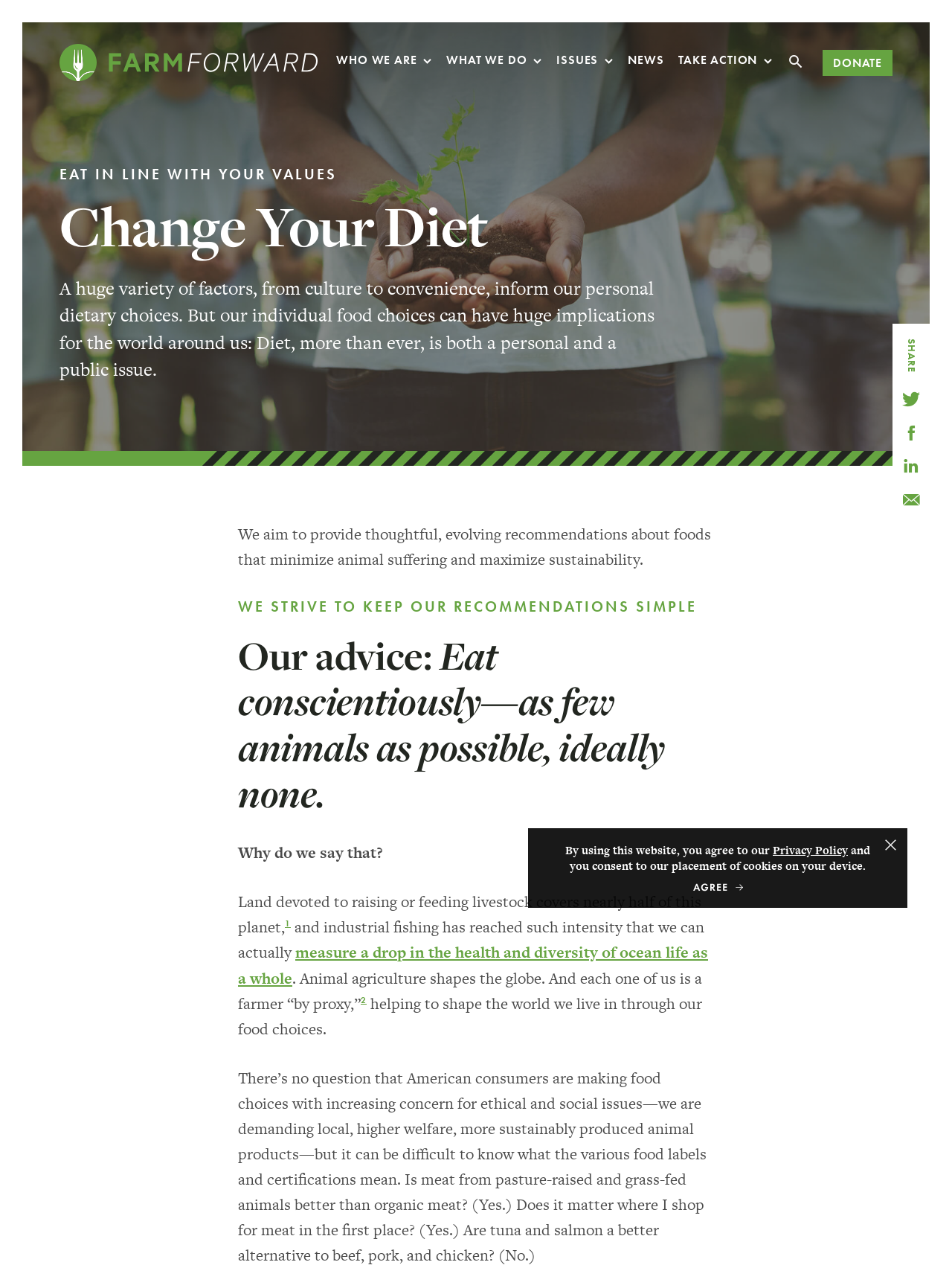Identify the bounding box coordinates for the element you need to click to achieve the following task: "Search for a keyword". The coordinates must be four float values ranging from 0 to 1, formatted as [left, top, right, bottom].

[0.023, 0.0, 0.857, 0.035]